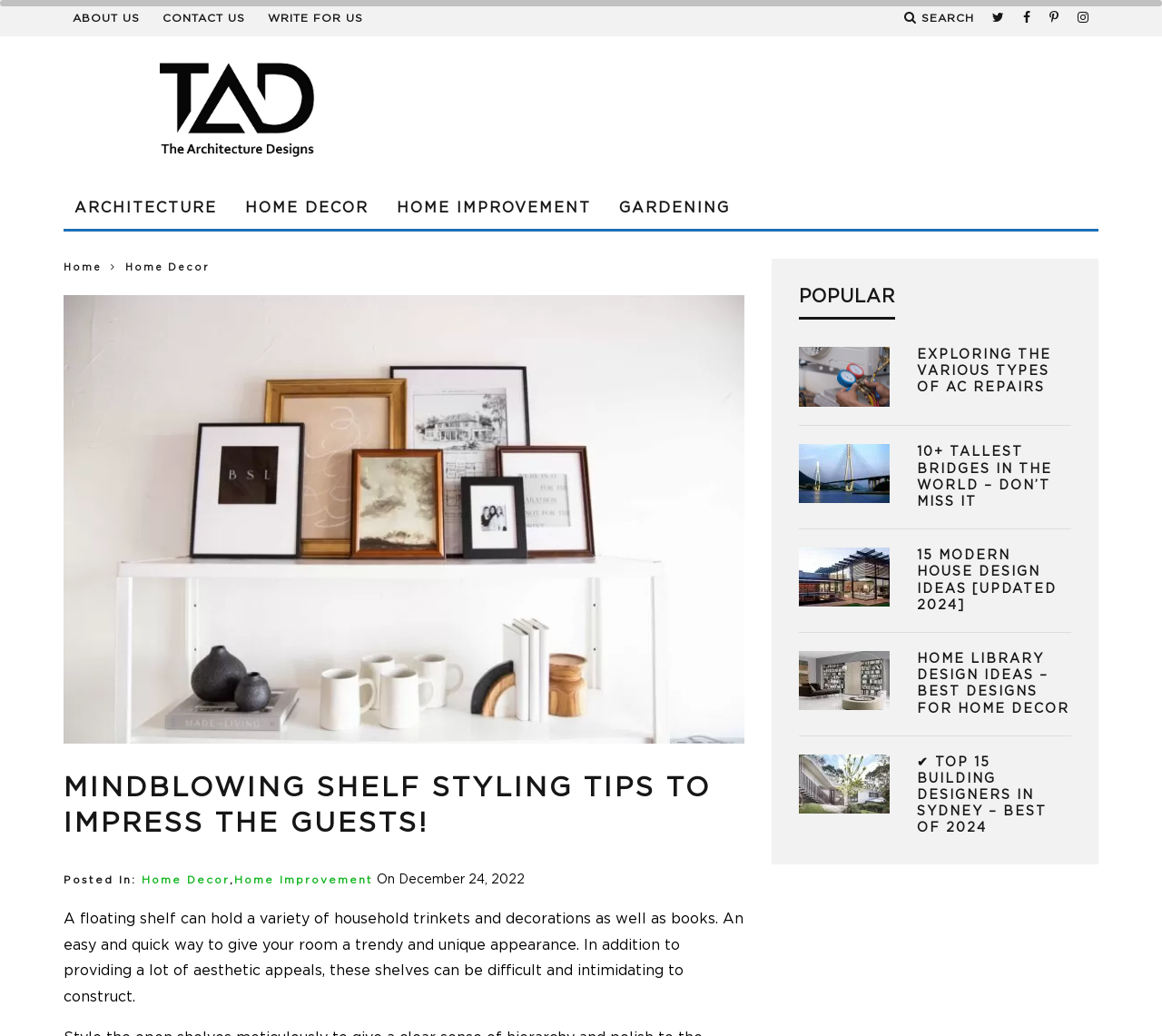How many categories are listed in the top navigation bar?
Using the details from the image, give an elaborate explanation to answer the question.

I counted the number of links in the top navigation bar, which are 'ABOUT US', 'CONTACT US', 'WRITE FOR US', and two social media links. There are 5 categories in total.